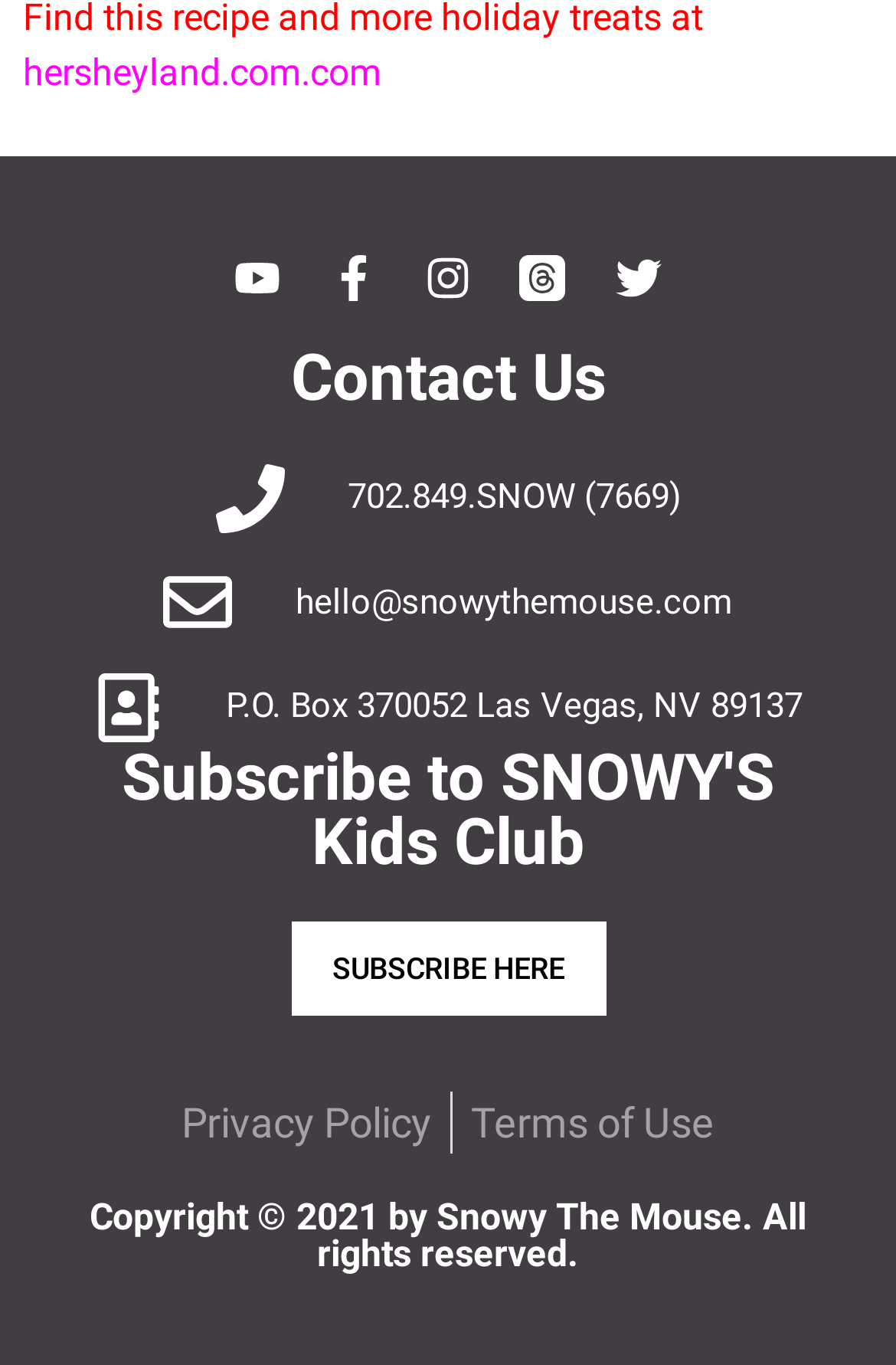Please locate the bounding box coordinates of the element's region that needs to be clicked to follow the instruction: "Go to home page". The bounding box coordinates should be provided as four float numbers between 0 and 1, i.e., [left, top, right, bottom].

None